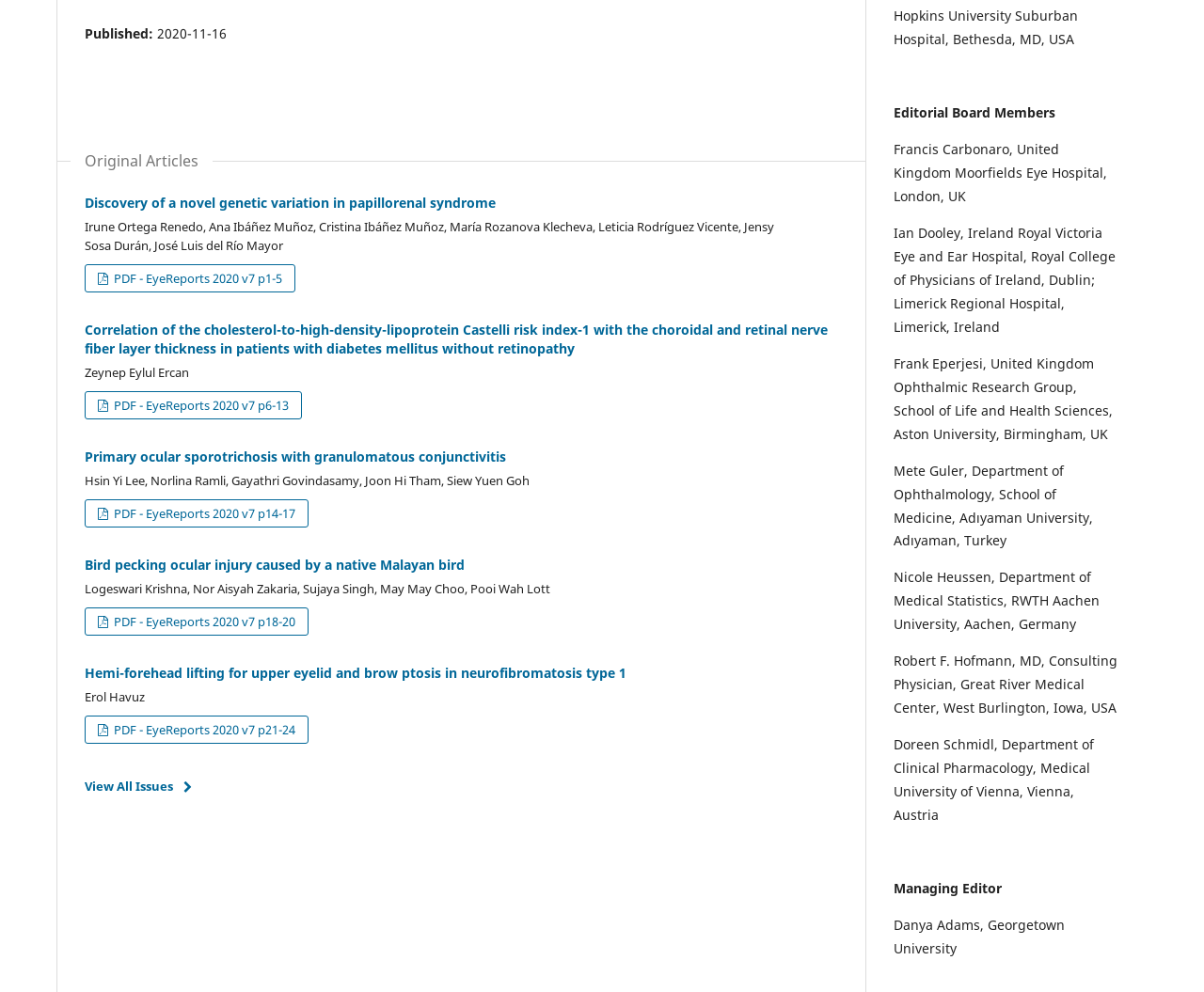Find the bounding box coordinates for the HTML element described in this sentence: "View All Issues". Provide the coordinates as four float numbers between 0 and 1, in the format [left, top, right, bottom].

[0.07, 0.778, 0.167, 0.807]